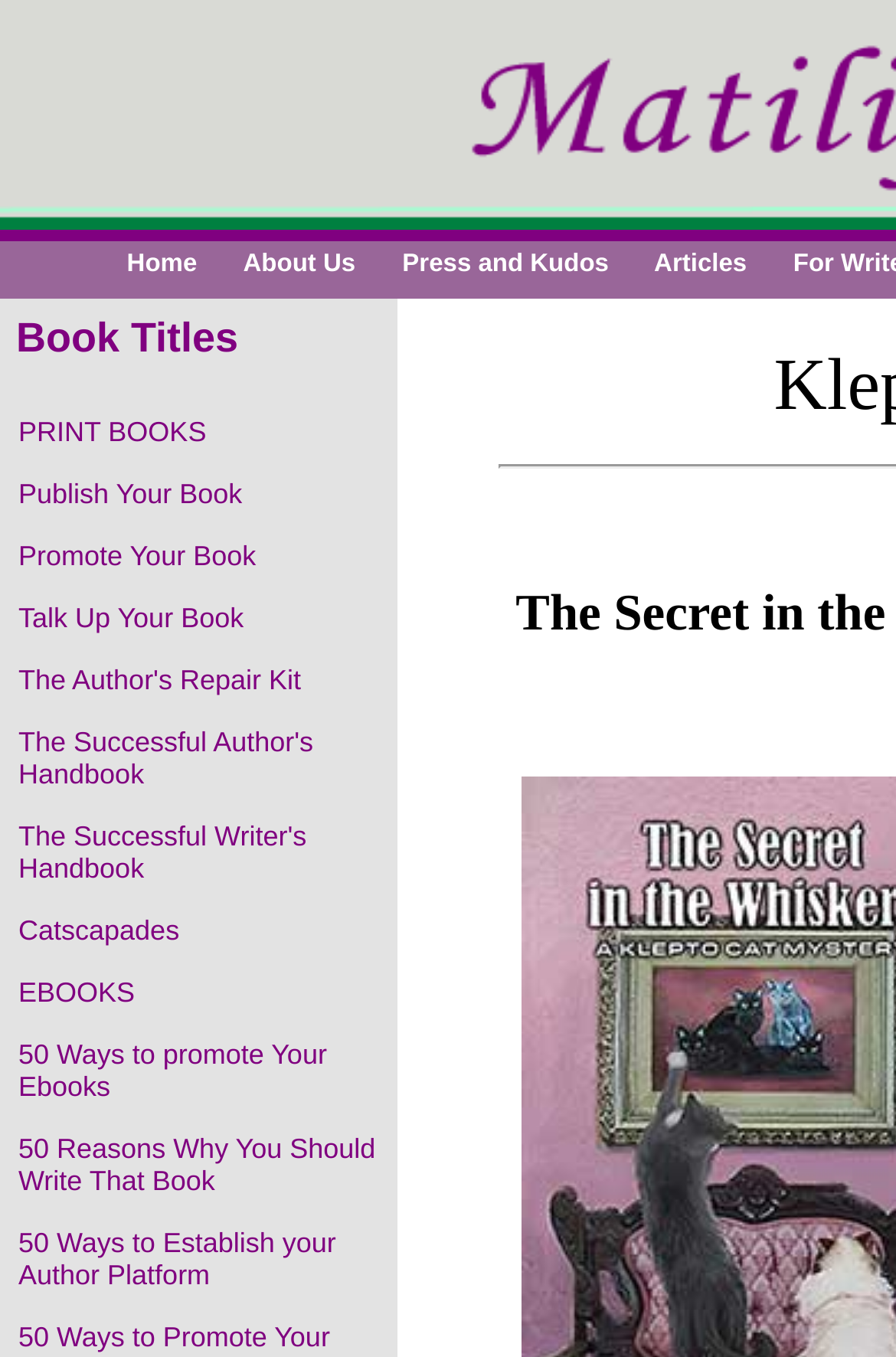Locate the UI element described by parent_node: Home and provide its bounding box coordinates. Use the format (top-left x, top-left y, bottom-right x, bottom-right y) with all values as floating point numbers between 0 and 1.

[0.423, 0.178, 0.705, 0.212]